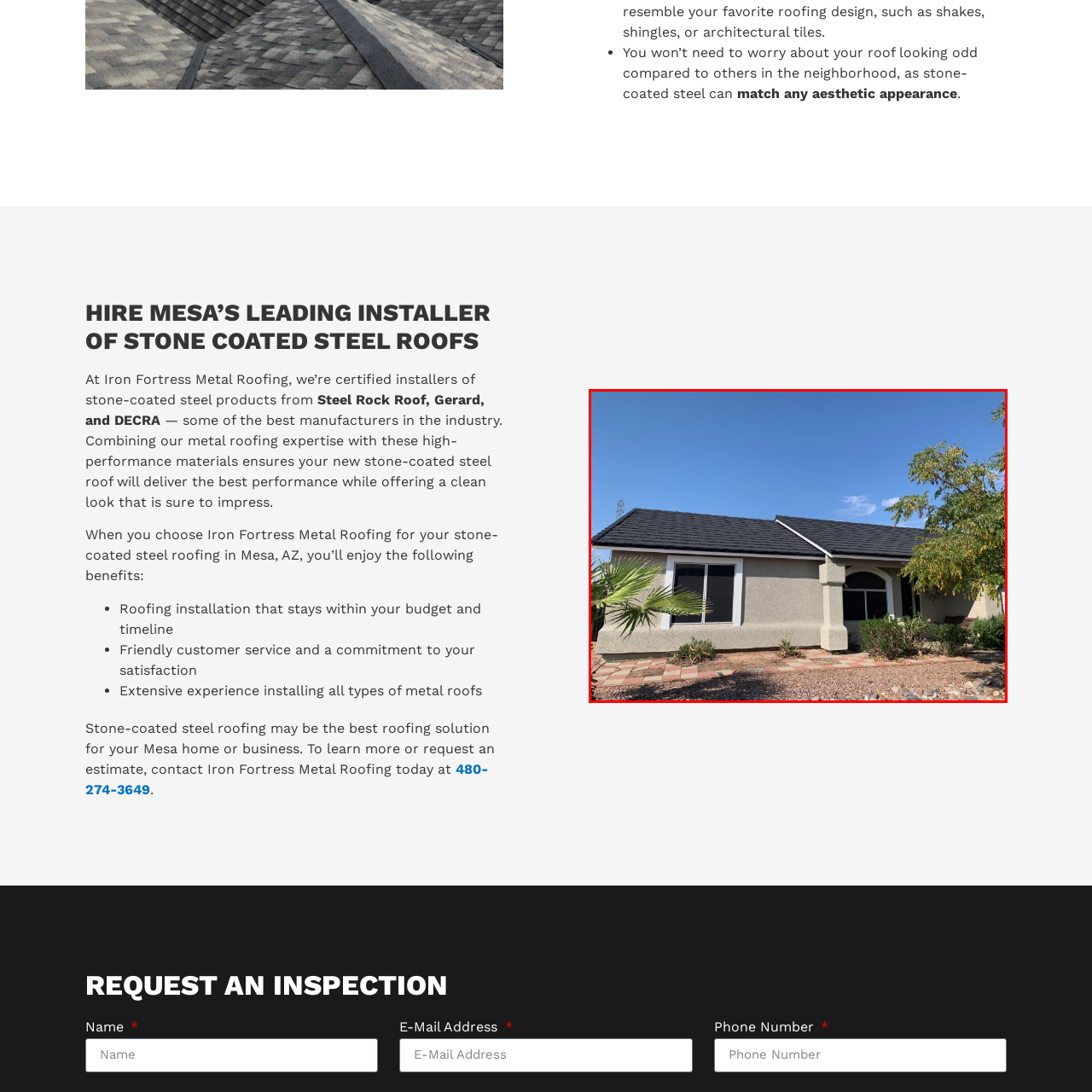Generate a detailed caption for the image that is outlined by the red border.

The image showcases a modern residential home featuring a striking black stone-coated steel roof. The house has a light-colored stucco exterior, complemented by large windows that allow ample natural light to fill the interior. The roof's dark finish contrasts beautifully with the lighter walls, creating a harmonious aesthetic that enhances the home’s appeal. Surrounding the property, a well-maintained landscape includes a mix of desert flora, such as palm trees and decorative stone pathways, which add to the overall charm of the setting. The clear blue sky overhead highlights the vibrant colors of the home and its surroundings, making it an inviting scene. This type of roofing, known for its durability and aesthetic versatility, is indicated as an excellent choice for homeowners seeking both functionality and style.